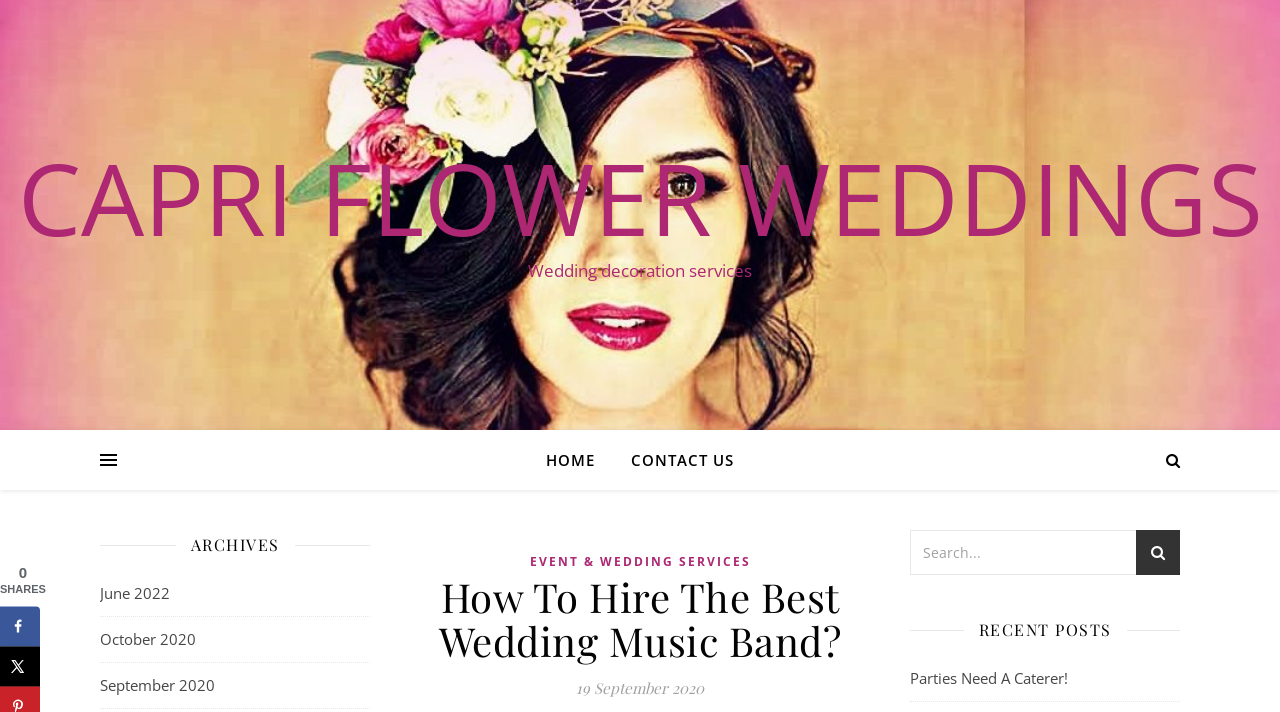Select the bounding box coordinates of the element I need to click to carry out the following instruction: "go to home page".

[0.427, 0.604, 0.477, 0.688]